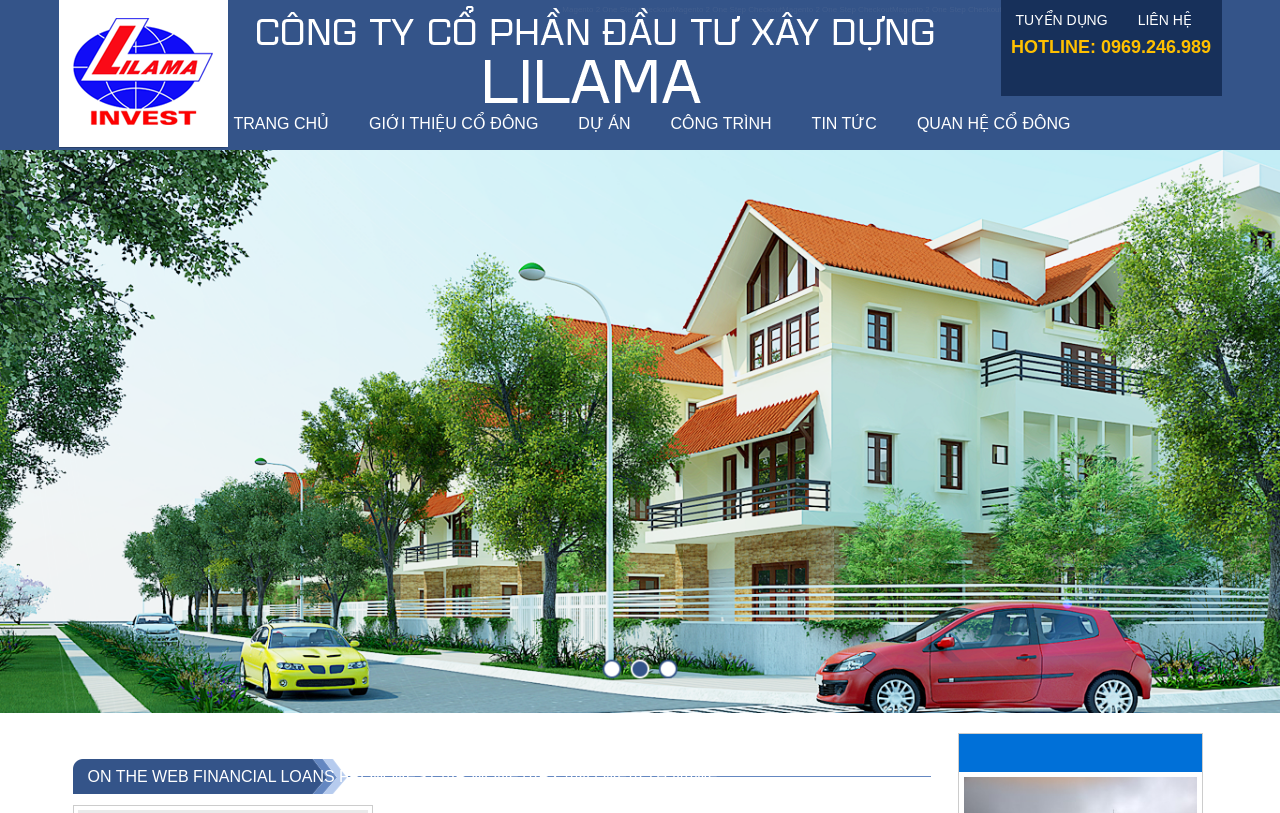Specify the bounding box coordinates of the element's area that should be clicked to execute the given instruction: "Check LIÊN HỆ". The coordinates should be four float numbers between 0 and 1, i.e., [left, top, right, bottom].

[0.877, 0.015, 0.943, 0.034]